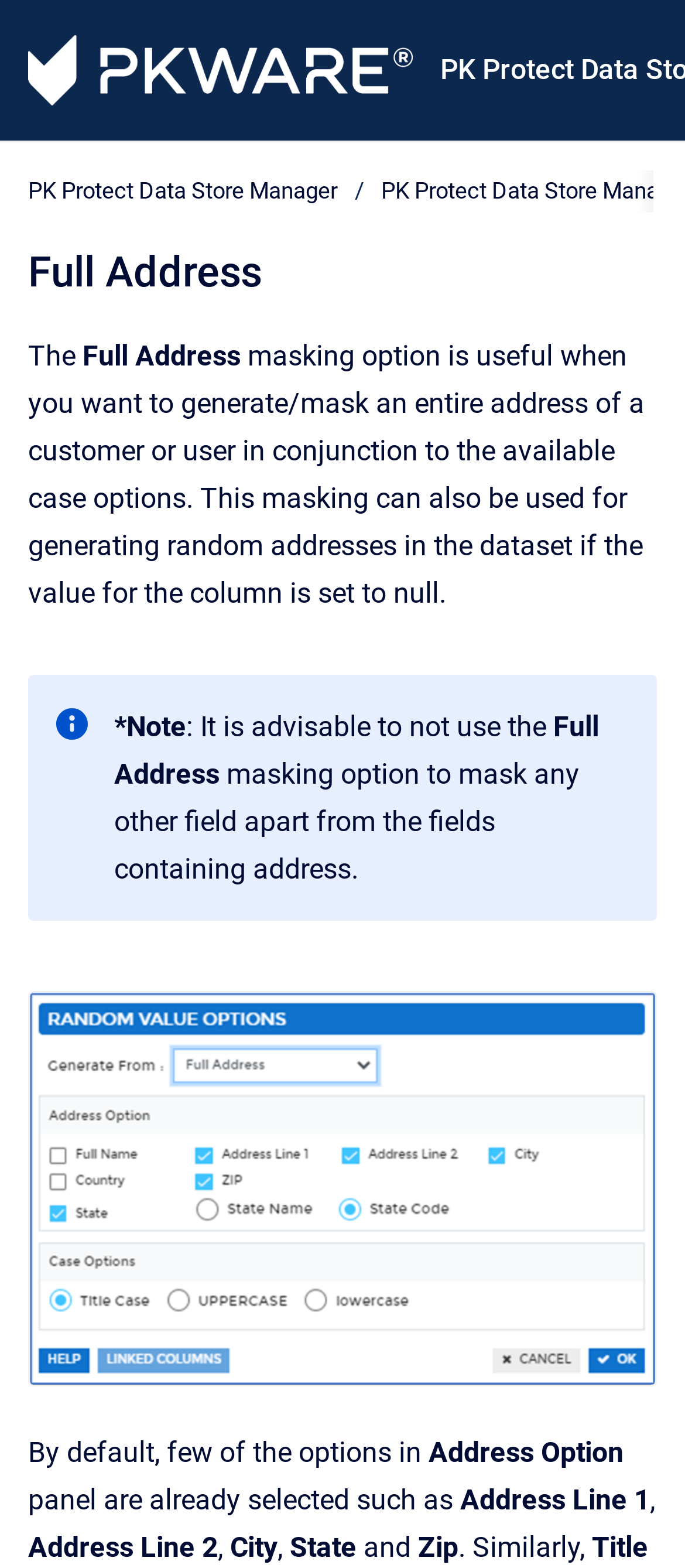What is the default selection in the Address Option panel?
Based on the image, answer the question with a single word or brief phrase.

Few options